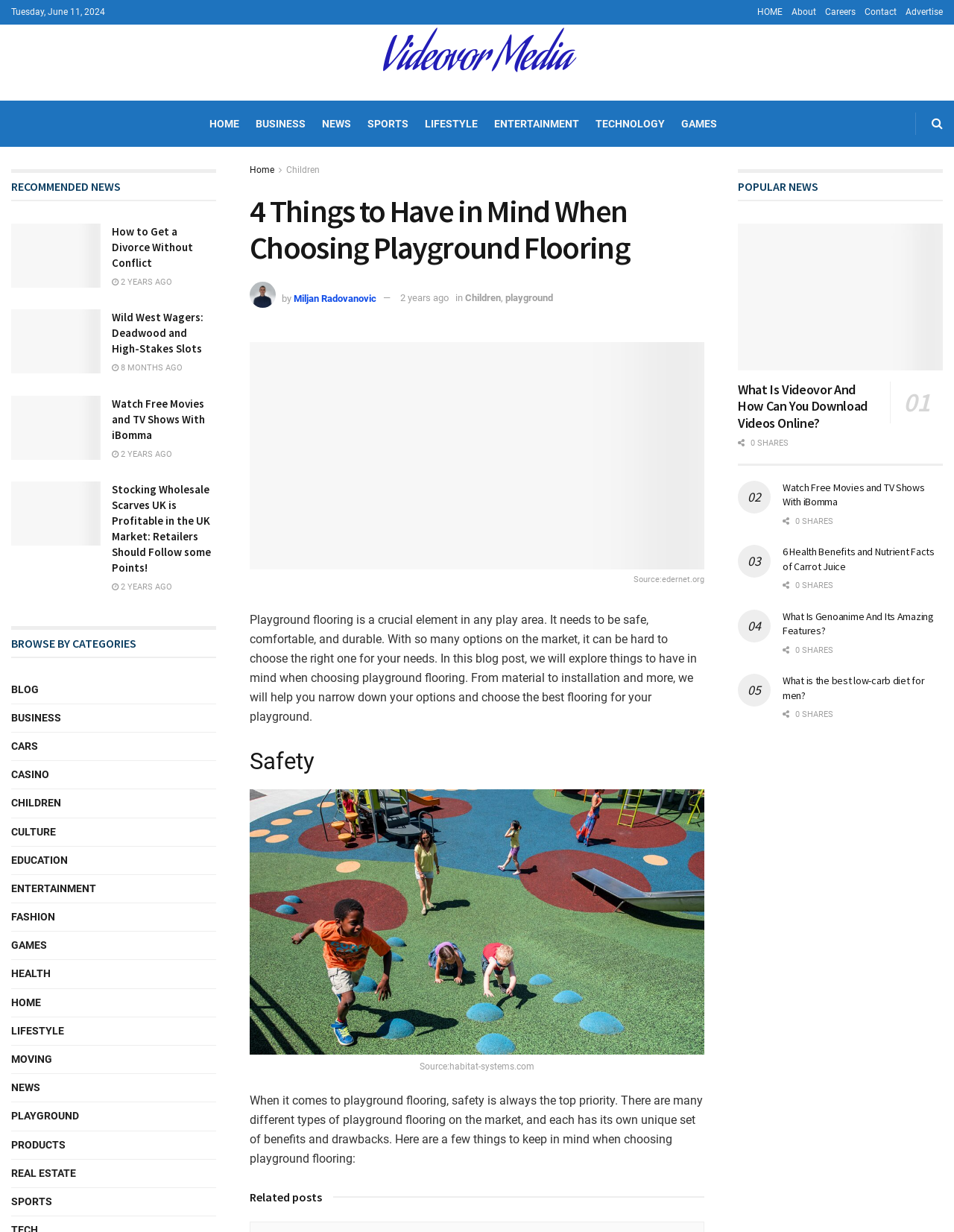Locate the bounding box coordinates of the area where you should click to accomplish the instruction: "Click on the 'HOME' link".

[0.794, 0.0, 0.82, 0.02]